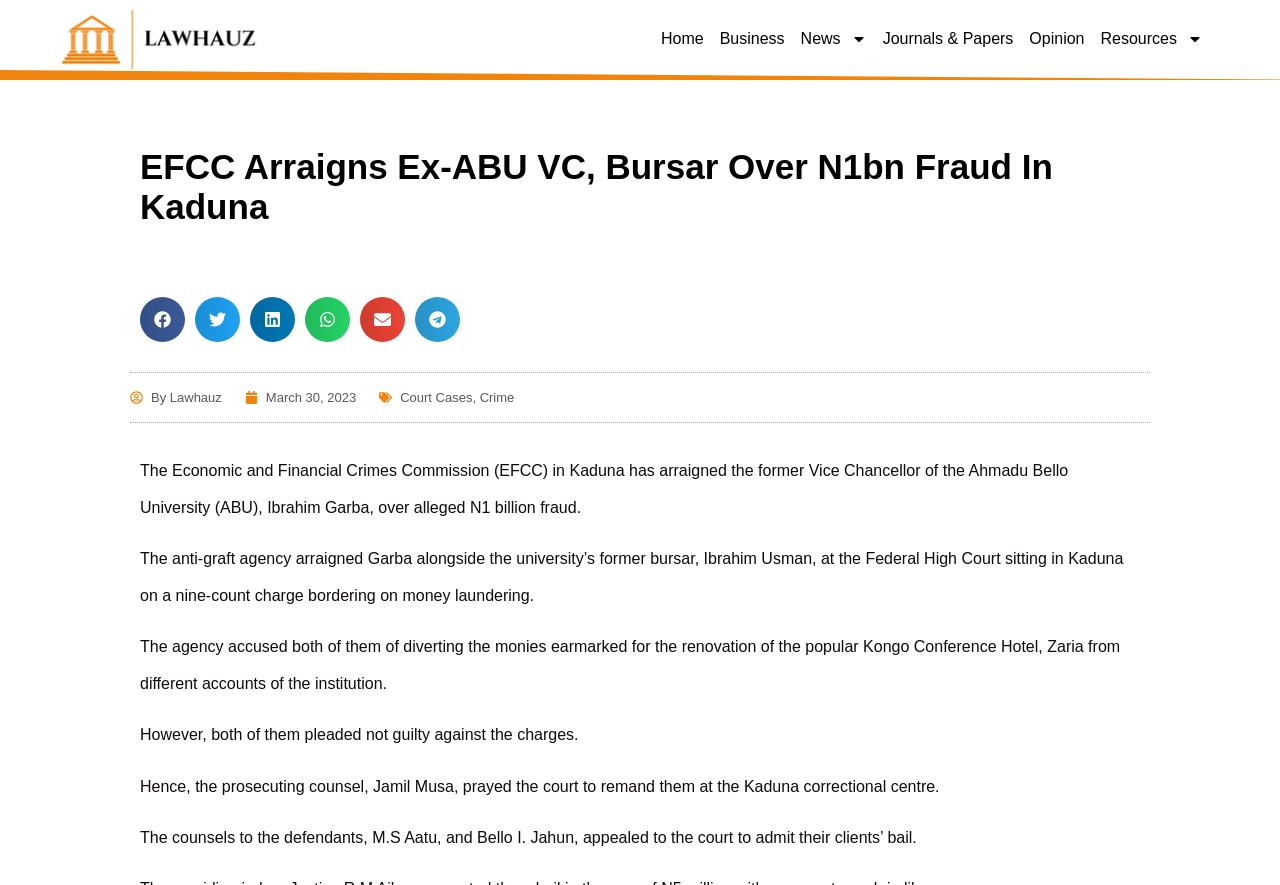Please find the bounding box coordinates of the element that must be clicked to perform the given instruction: "Read the news by Lawhauz". The coordinates should be four float numbers from 0 to 1, i.e., [left, top, right, bottom].

[0.102, 0.438, 0.173, 0.46]